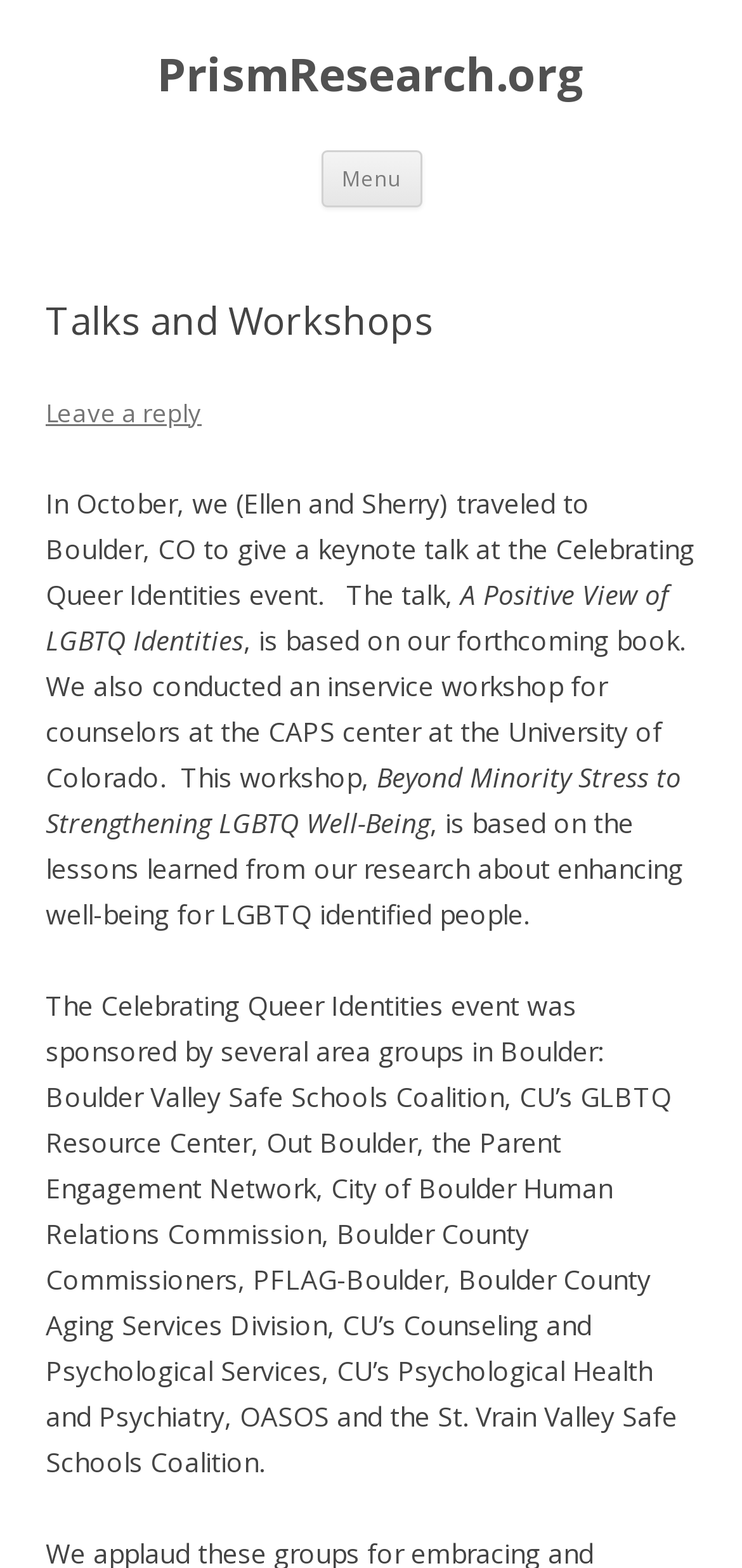Given the element description, predict the bounding box coordinates in the format (top-left x, top-left y, bottom-right x, bottom-right y), using floating point numbers between 0 and 1: PrismResearch.org

[0.212, 0.029, 0.788, 0.067]